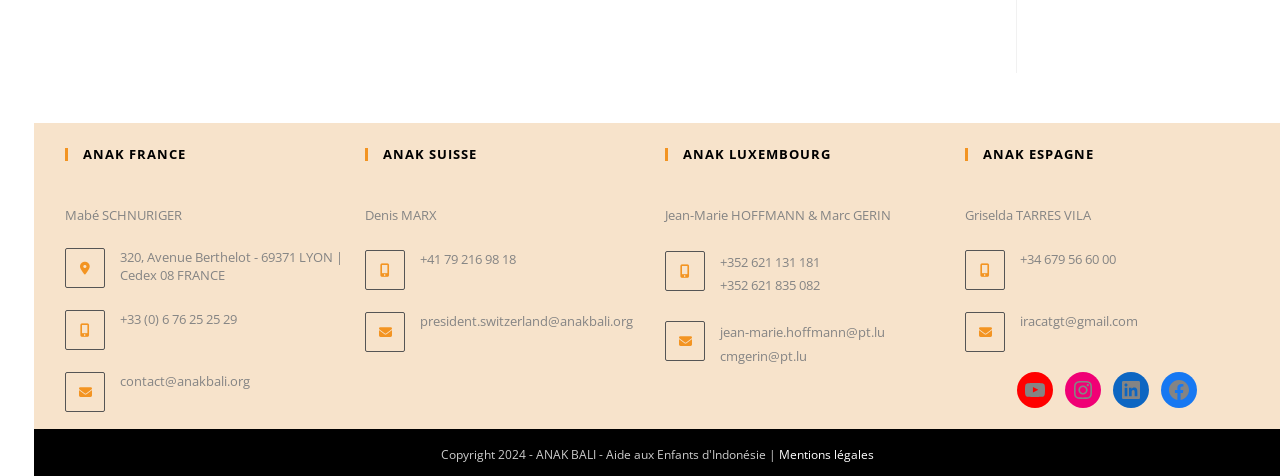Based on the image, provide a detailed response to the question:
What is the email address of the president of ANAK SUISSE?

I found the heading 'ANAK SUISSE' and then looked for the link element below it, which contains the email address 'president.switzerland@anakbali.org'.